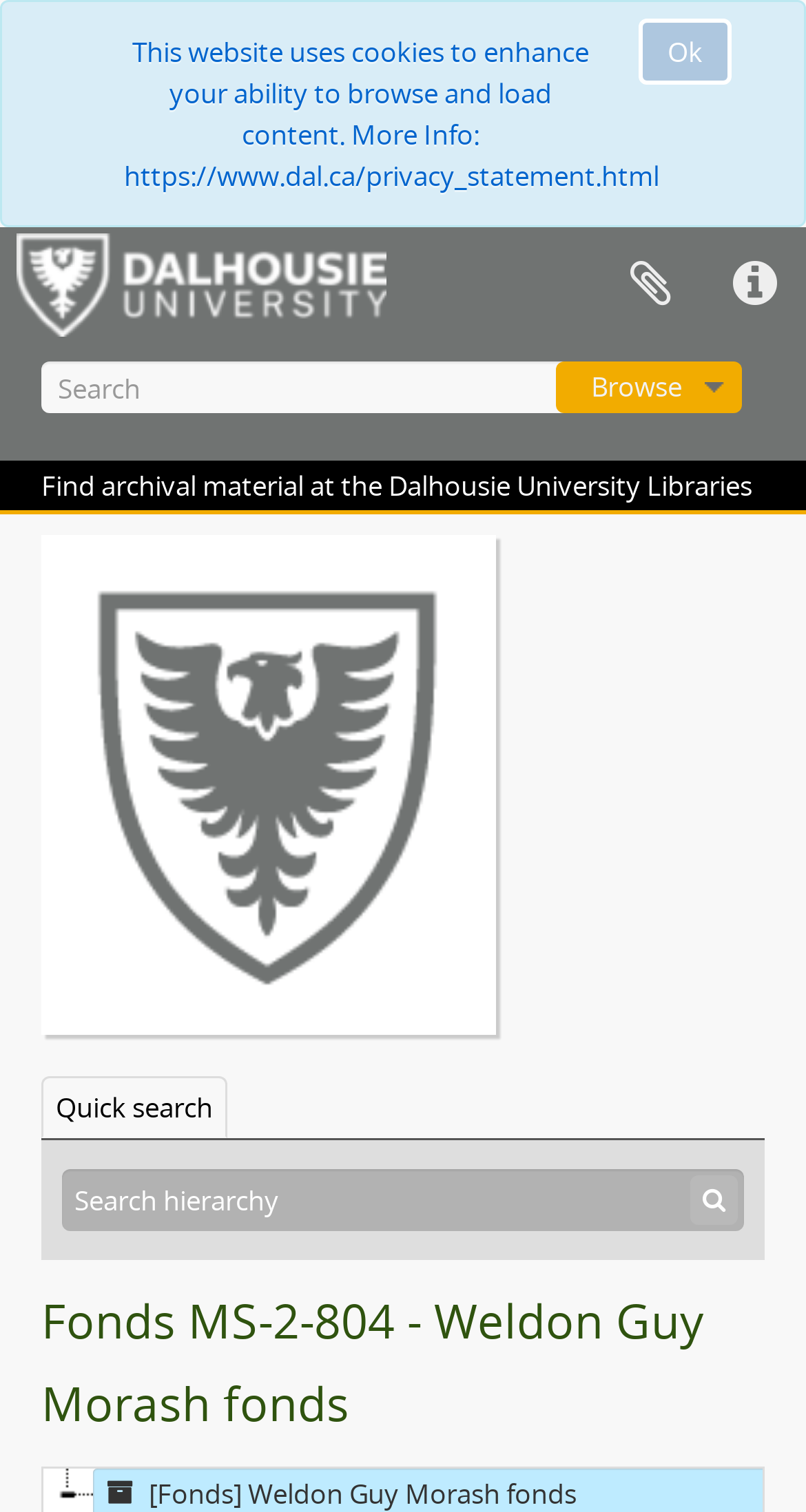Reply to the question with a brief word or phrase: What is the purpose of the search bar?

To find archival material